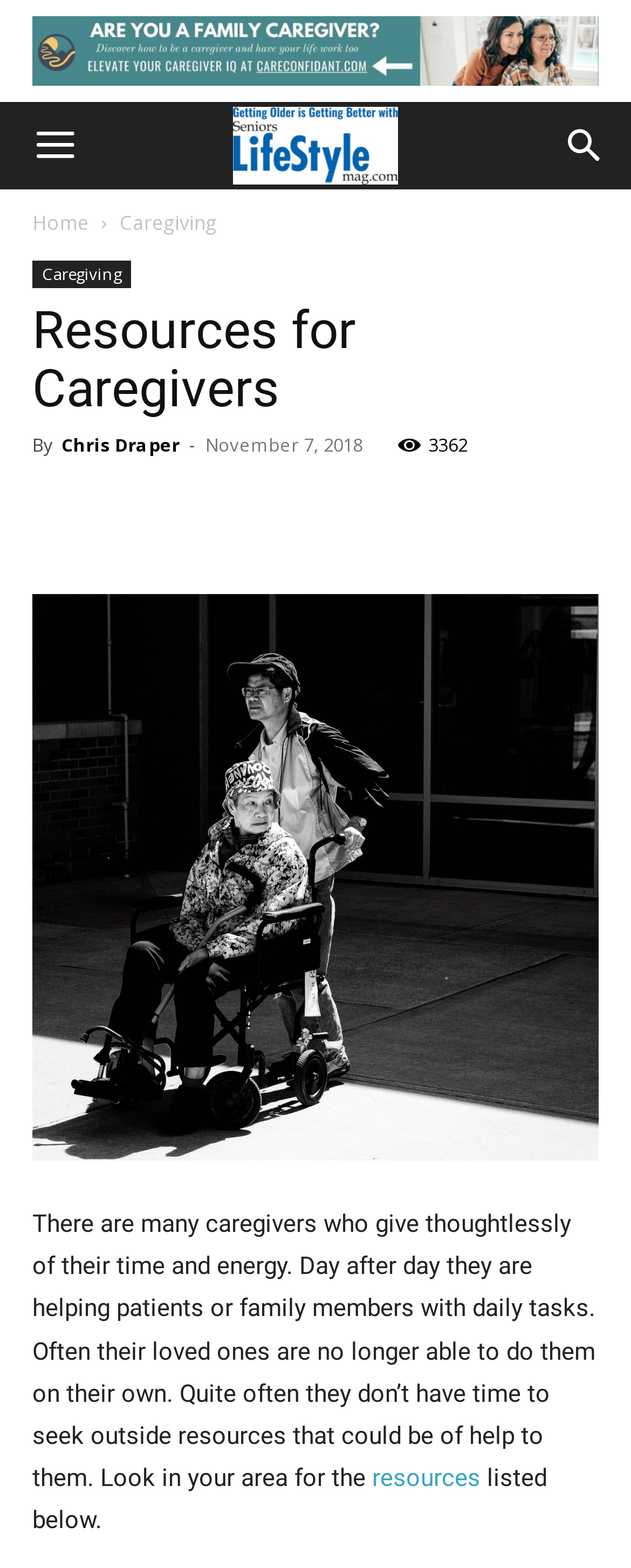Determine the bounding box coordinates of the region that needs to be clicked to achieve the task: "Click on the 'Menu' button".

[0.005, 0.065, 0.169, 0.121]